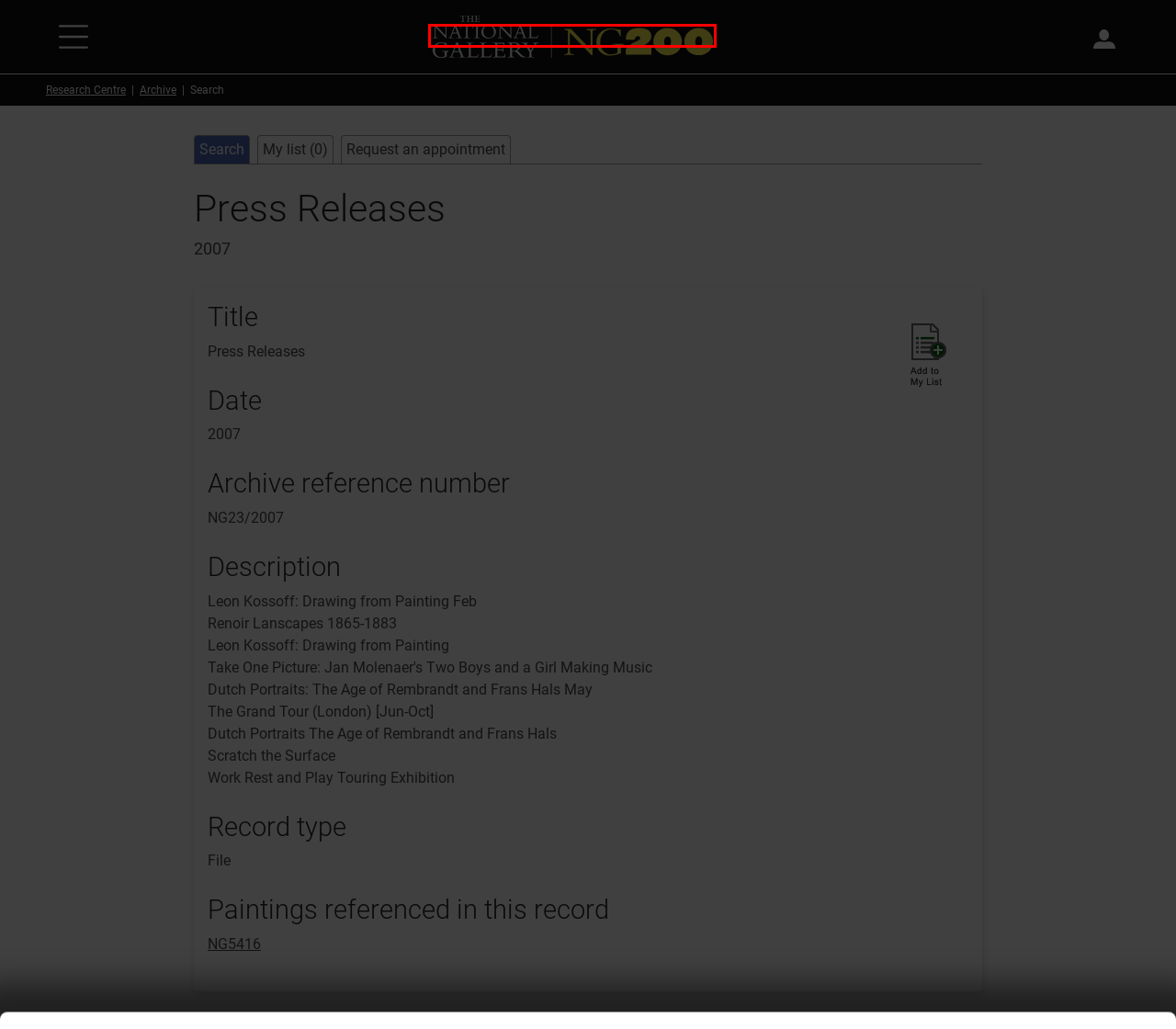Look at the screenshot of a webpage where a red rectangle bounding box is present. Choose the webpage description that best describes the new webpage after clicking the element inside the red bounding box. Here are the candidates:
A. Partnering with the National Gallery | About us | National Gallery, London
B. Contact us | About us | National Gallery, London
C. Group and private tours | Visiting | National Gallery, London
D. Borrowing from the National Gallery: A Guide  | About us | The National Gallery, London
E. Press and media | About us | National Gallery, London
F. Website Accessibility | National Gallery, London
G. The National Gallery, London
H. Feedback | National Gallery, London

G